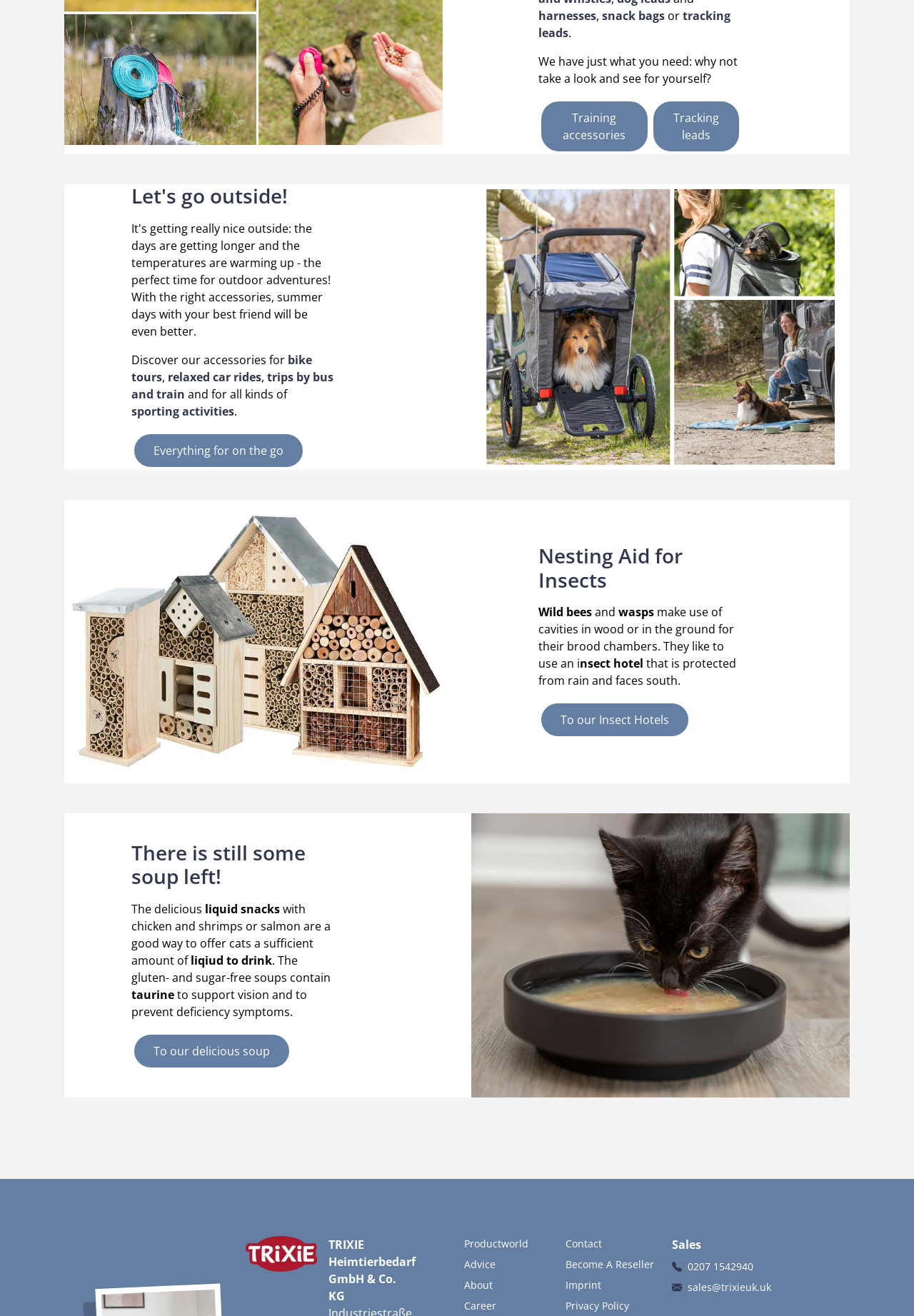What type of activities are mentioned for sporting activities?
Please answer the question with as much detail as possible using the screenshot.

The webpage does not specify any particular type of sporting activities, it only mentions 'sporting activities' as one of the categories for which accessories are available, without providing further details.